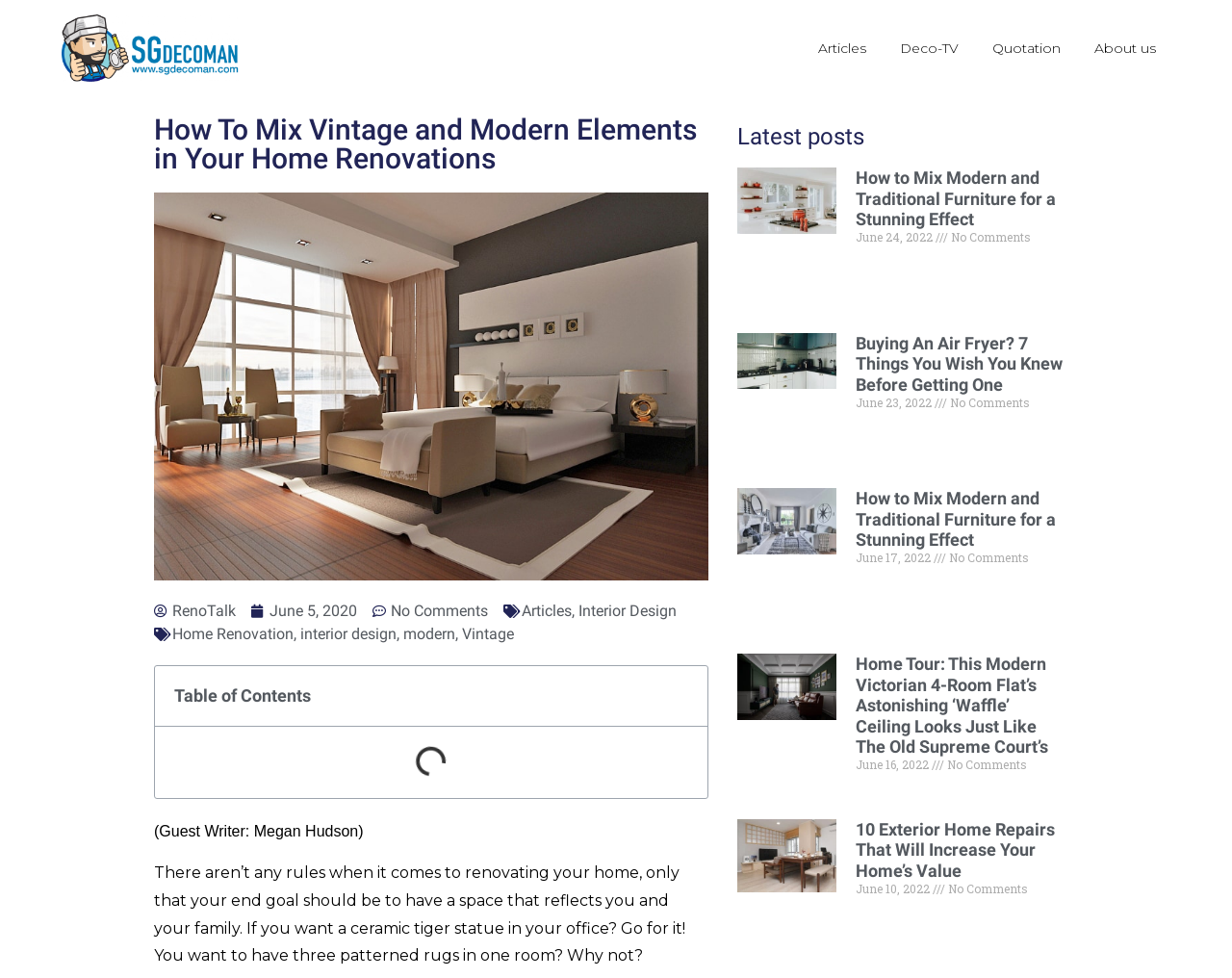Please give the bounding box coordinates of the area that should be clicked to fulfill the following instruction: "Read the article 'How to Mix Modern and Traditional Furniture for a Stunning Effect'". The coordinates should be in the format of four float numbers from 0 to 1, i.e., [left, top, right, bottom].

[0.695, 0.171, 0.867, 0.235]